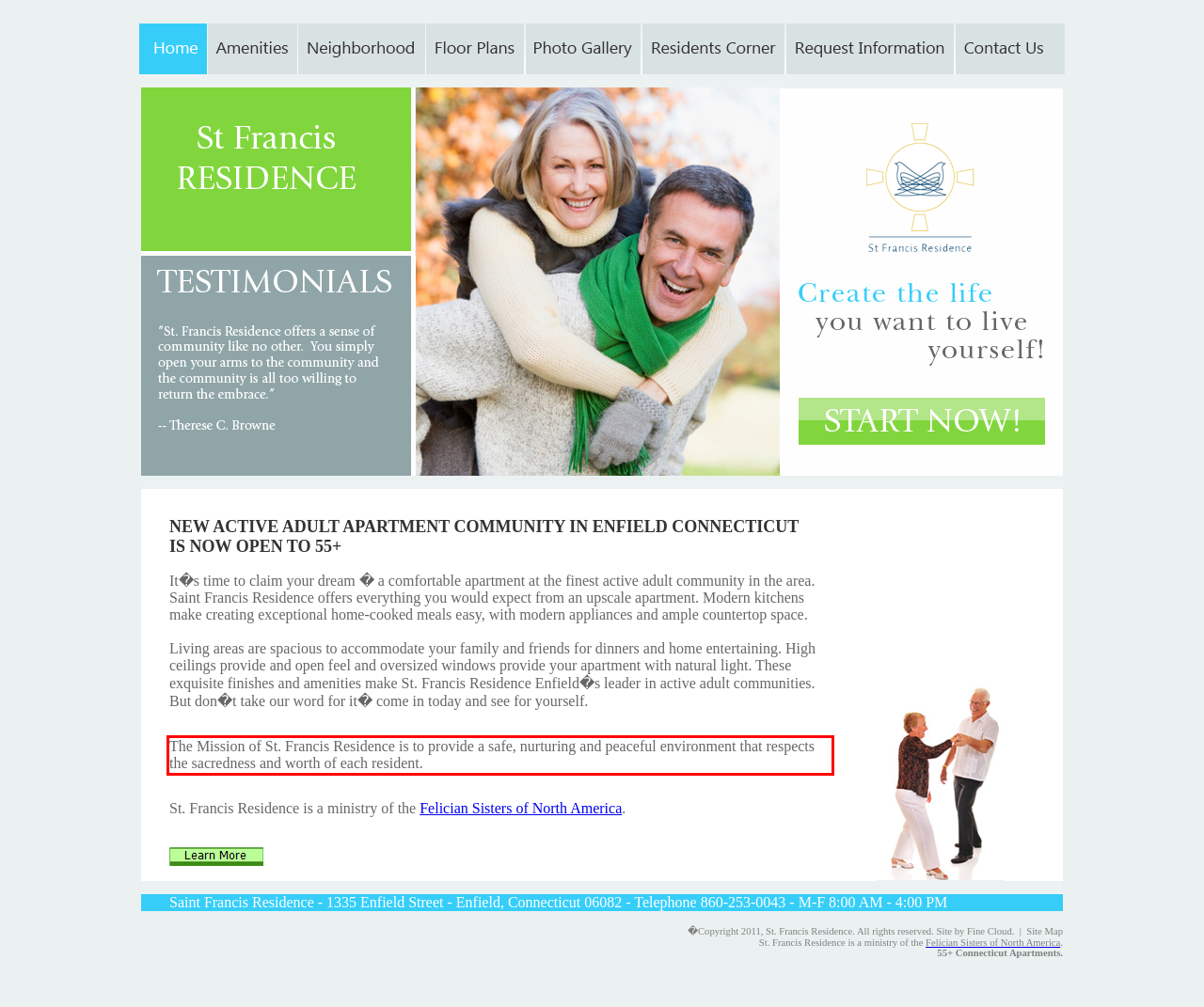Please extract the text content within the red bounding box on the webpage screenshot using OCR.

The Mission of St. Francis Residence is to provide a safe, nurturing and peaceful environment that respects the sacredness and worth of each resident.